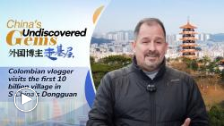Deliver an in-depth description of the image, highlighting major points.

The image features a Colombian vlogger who is engaged in showcasing cultural and technological aspects of China. He appears prominently in the foreground, smiling and dressed in a casual black jacket, likely recording a segment for his viewers. Behind him is a picturesque landscape of Dongguan, featuring traditional architecture with a pagoda-like structure that adds to the visual charm. The title "China's Undiscovered Gems" is artistically displayed on the left side, accompanied by Chinese characters, highlighting the theme of exploration and discovery in less-known facets of China. The caption below informs that he is visiting the first 10 billion village in Dongguan, suggesting a unique blend of modernity and tradition in this vibrant locale. The overall scene conveys a sense of adventure and cultural exchange, inviting the audience to delve into the experiences and stories being shared.